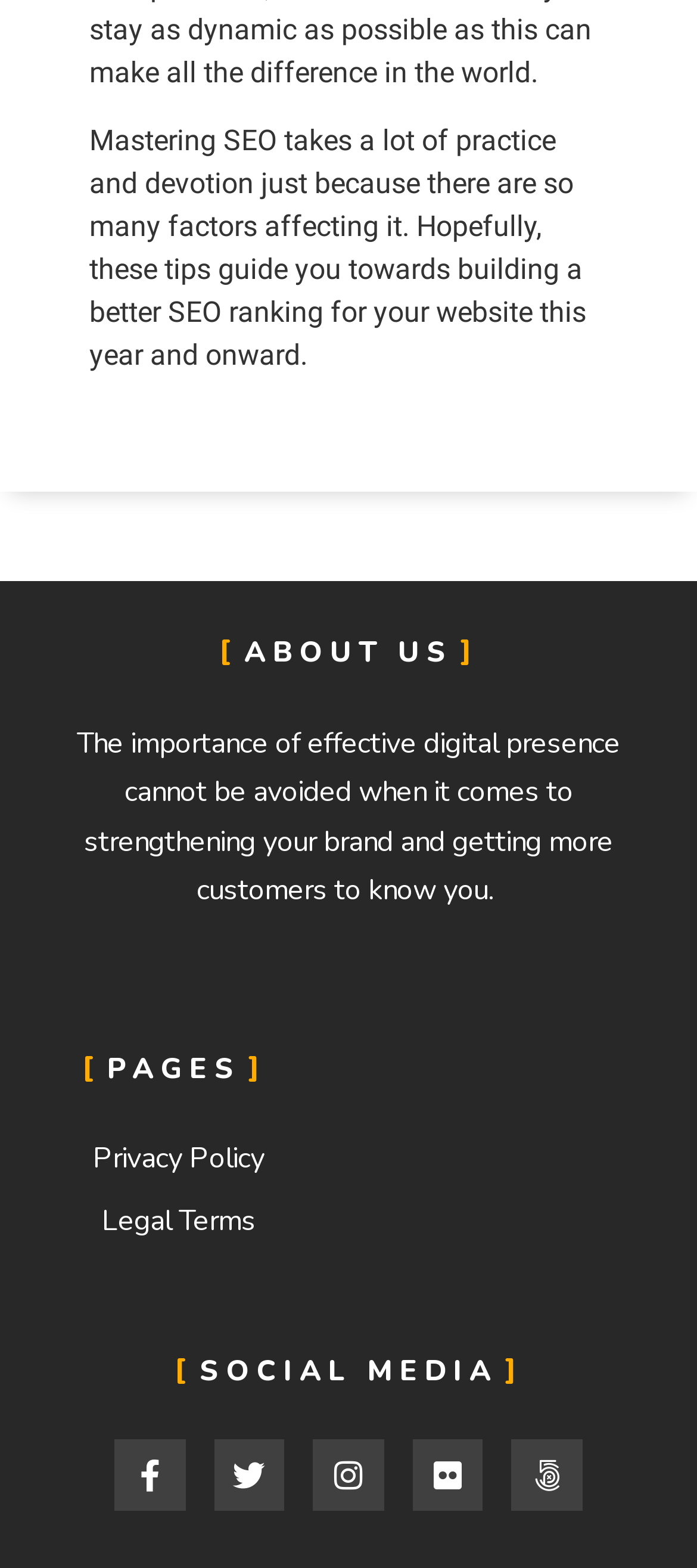Please determine the bounding box coordinates for the UI element described as: "Facebook-f".

[0.164, 0.918, 0.266, 0.964]